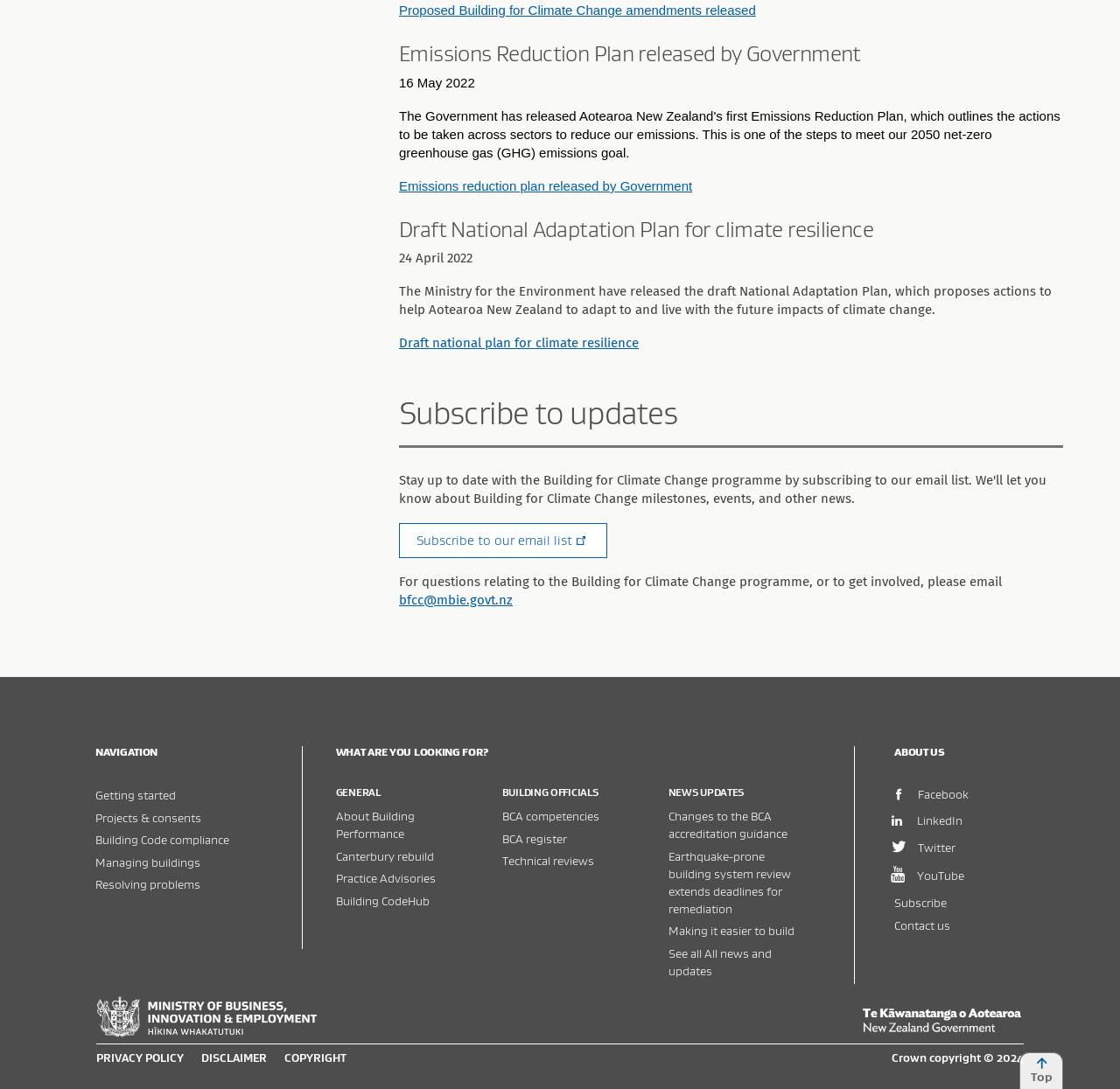Please provide a detailed answer to the question below based on the screenshot: 
What is the purpose of the Draft National Adaptation Plan?

The answer can be found in the StaticText element with the text 'The Ministry for the Environment have released the draft National Adaptation Plan, which proposes actions to help Aotearoa New Zealand to adapt to and live with the future impacts of climate change.' which is located below the heading 'Draft National Adaptation Plan for climate resilience'.